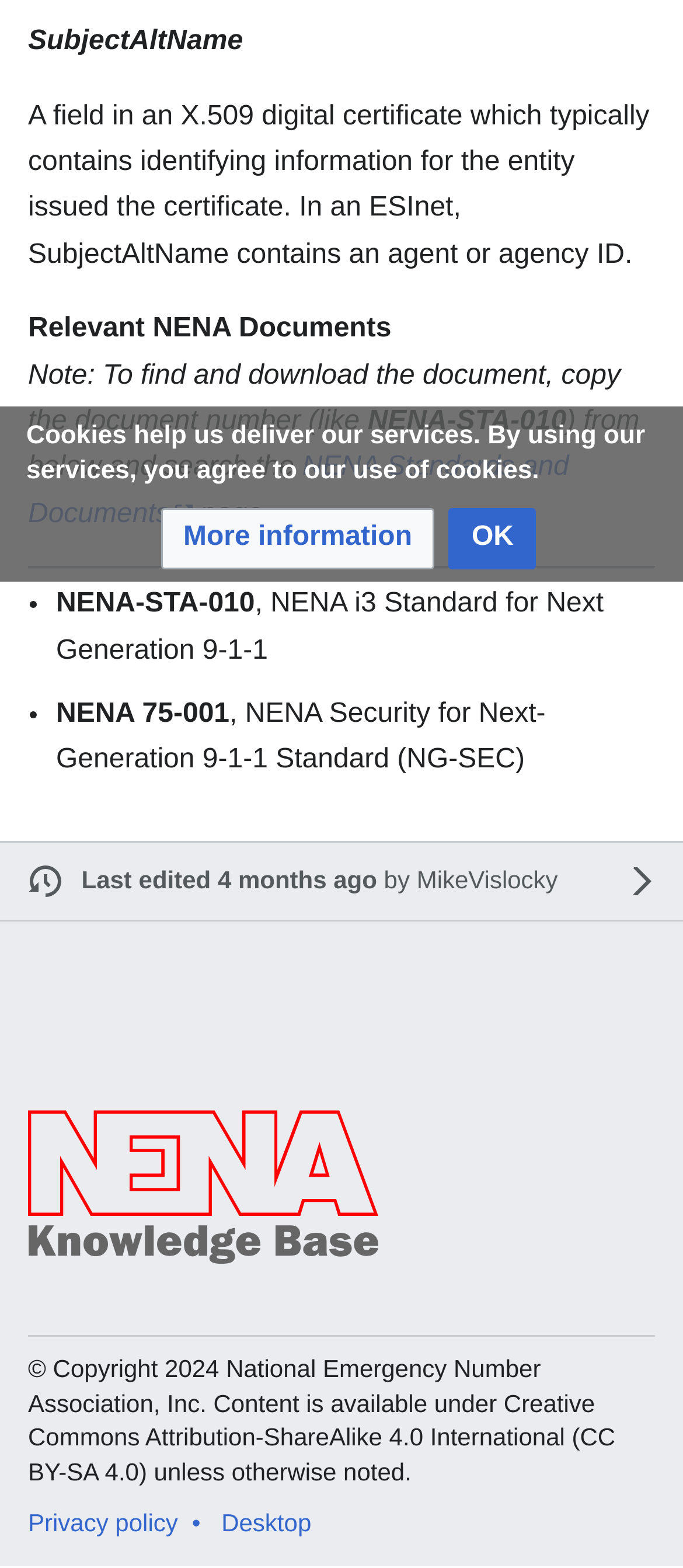Extract the bounding box coordinates for the UI element described as: "Desktop".

[0.324, 0.962, 0.456, 0.979]